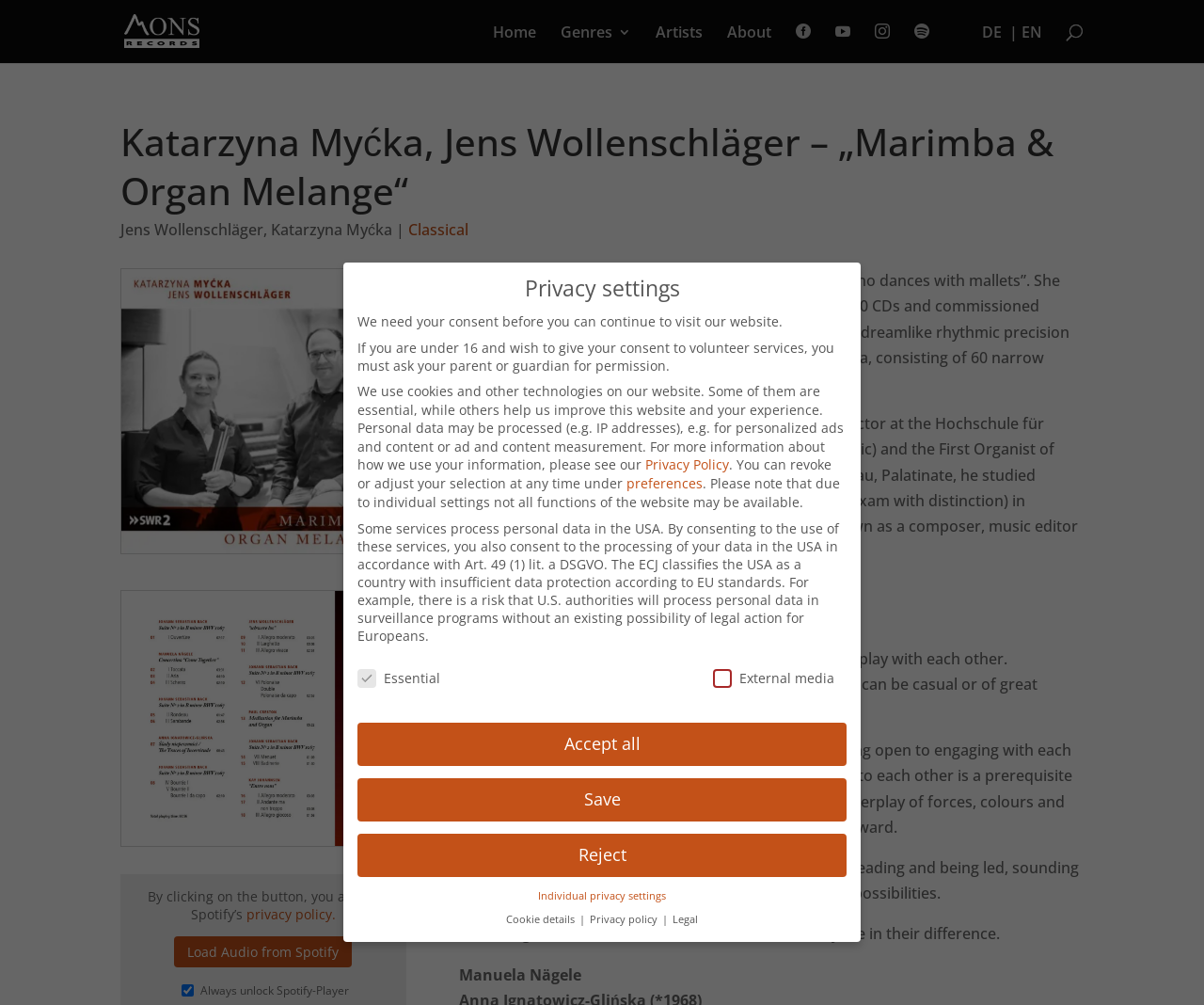Based on the element description "Load Audio from Spotify", predict the bounding box coordinates of the UI element.

[0.145, 0.931, 0.292, 0.962]